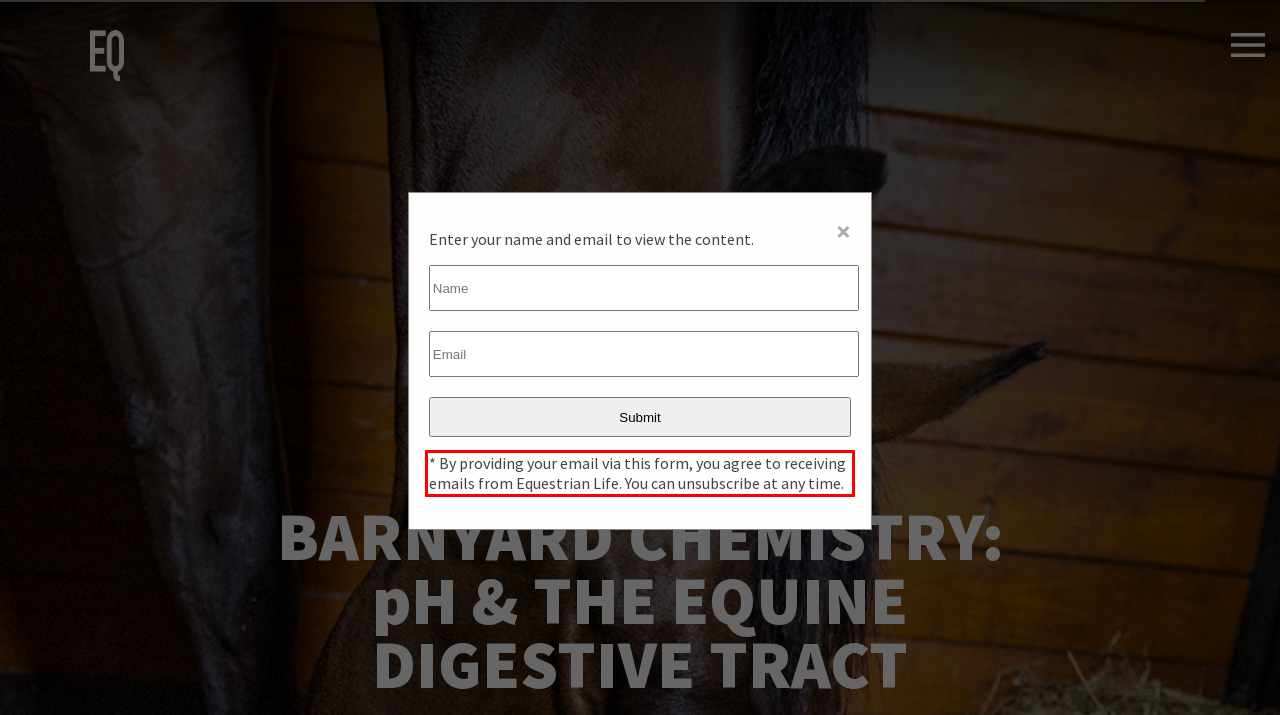Please look at the screenshot provided and find the red bounding box. Extract the text content contained within this bounding box.

* By providing your email via this form, you agree to receiving emails from Equestrian Life. You can unsubscribe at any time.